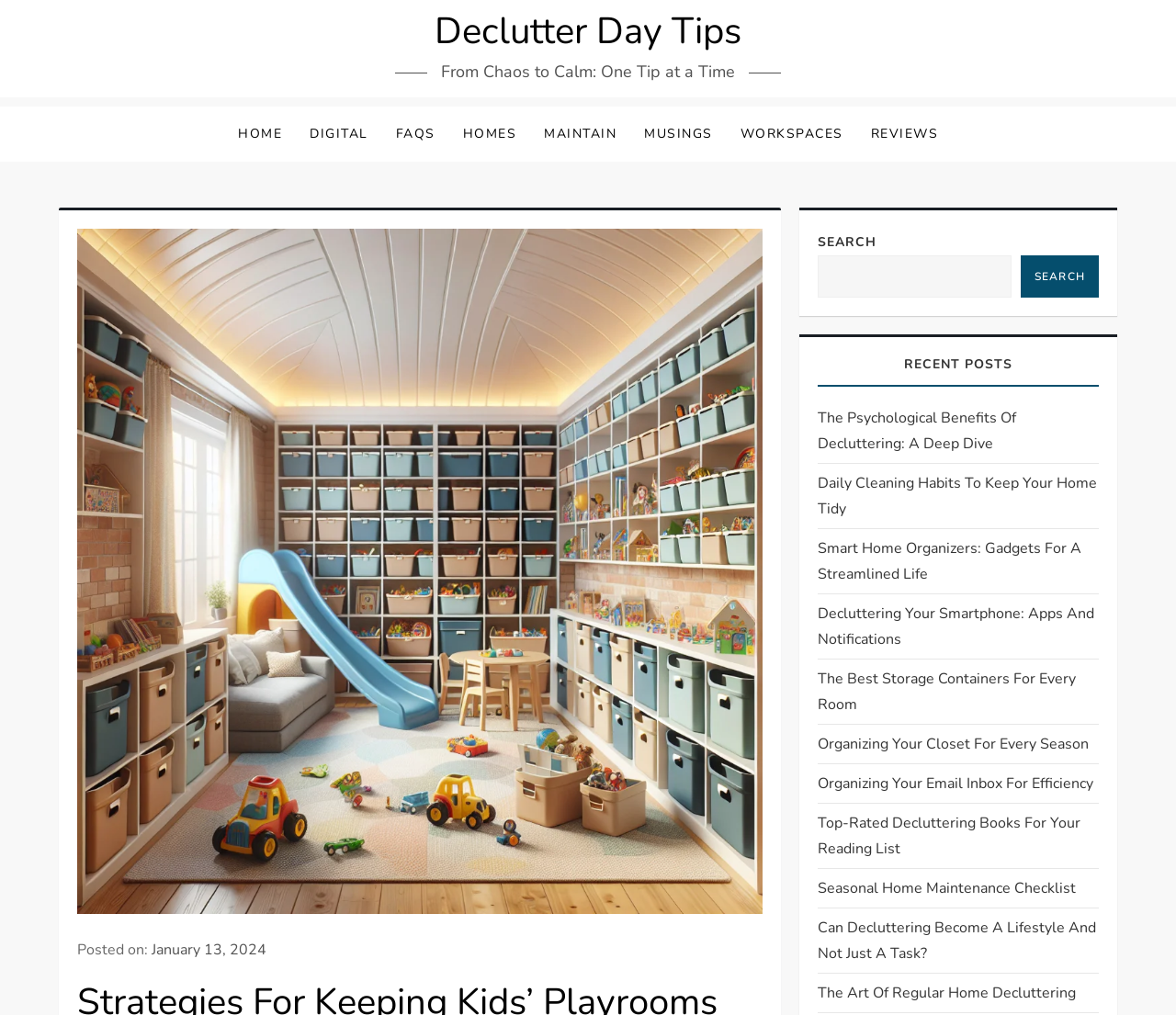Highlight the bounding box coordinates of the region I should click on to meet the following instruction: "Read the article about psychological benefits of decluttering".

[0.696, 0.399, 0.934, 0.45]